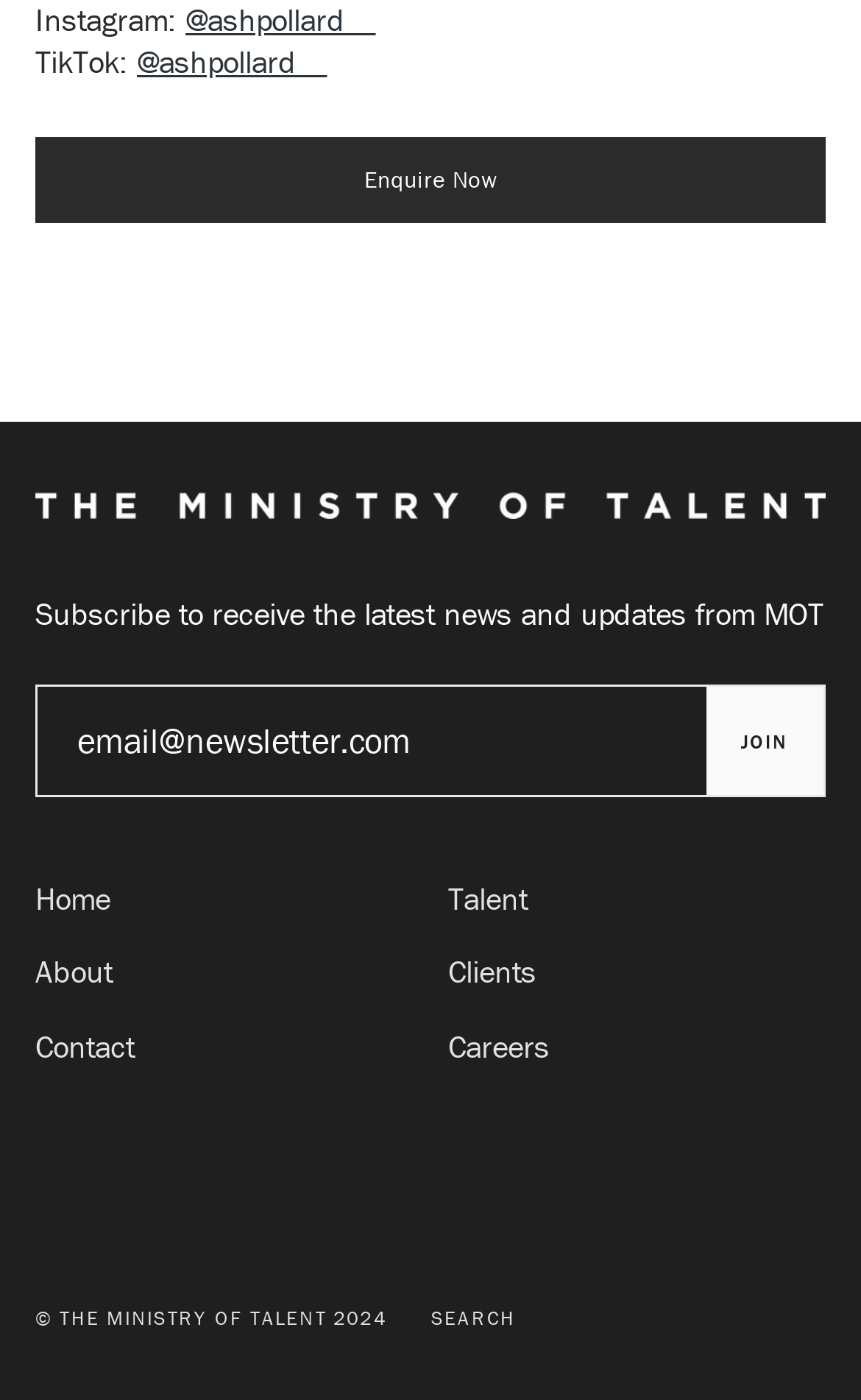Please determine the bounding box coordinates for the element with the description: "Talent".

[0.521, 0.628, 0.613, 0.658]